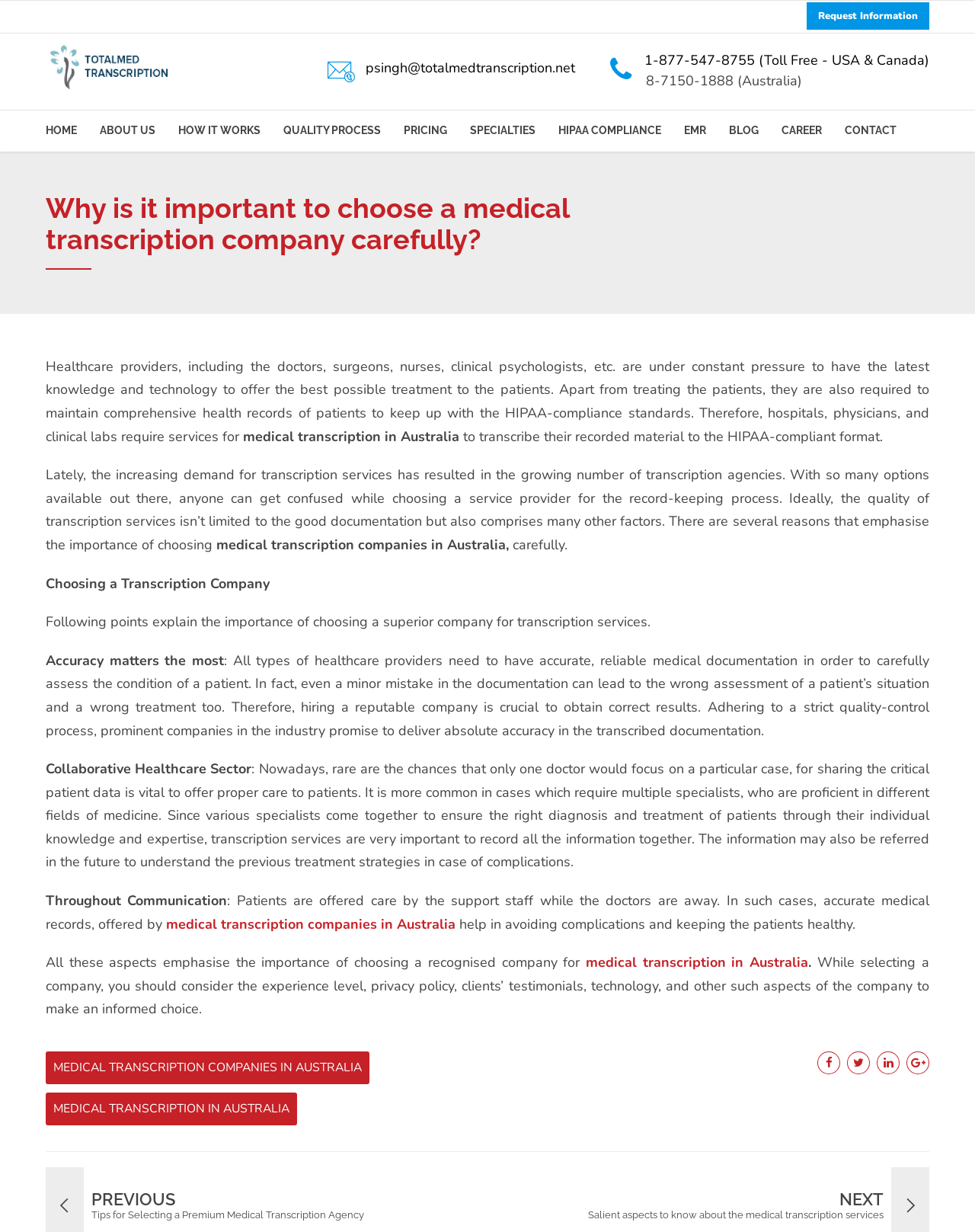Determine the bounding box coordinates of the region to click in order to accomplish the following instruction: "Contact the company". Provide the coordinates as four float numbers between 0 and 1, specifically [left, top, right, bottom].

[0.866, 0.089, 0.92, 0.123]